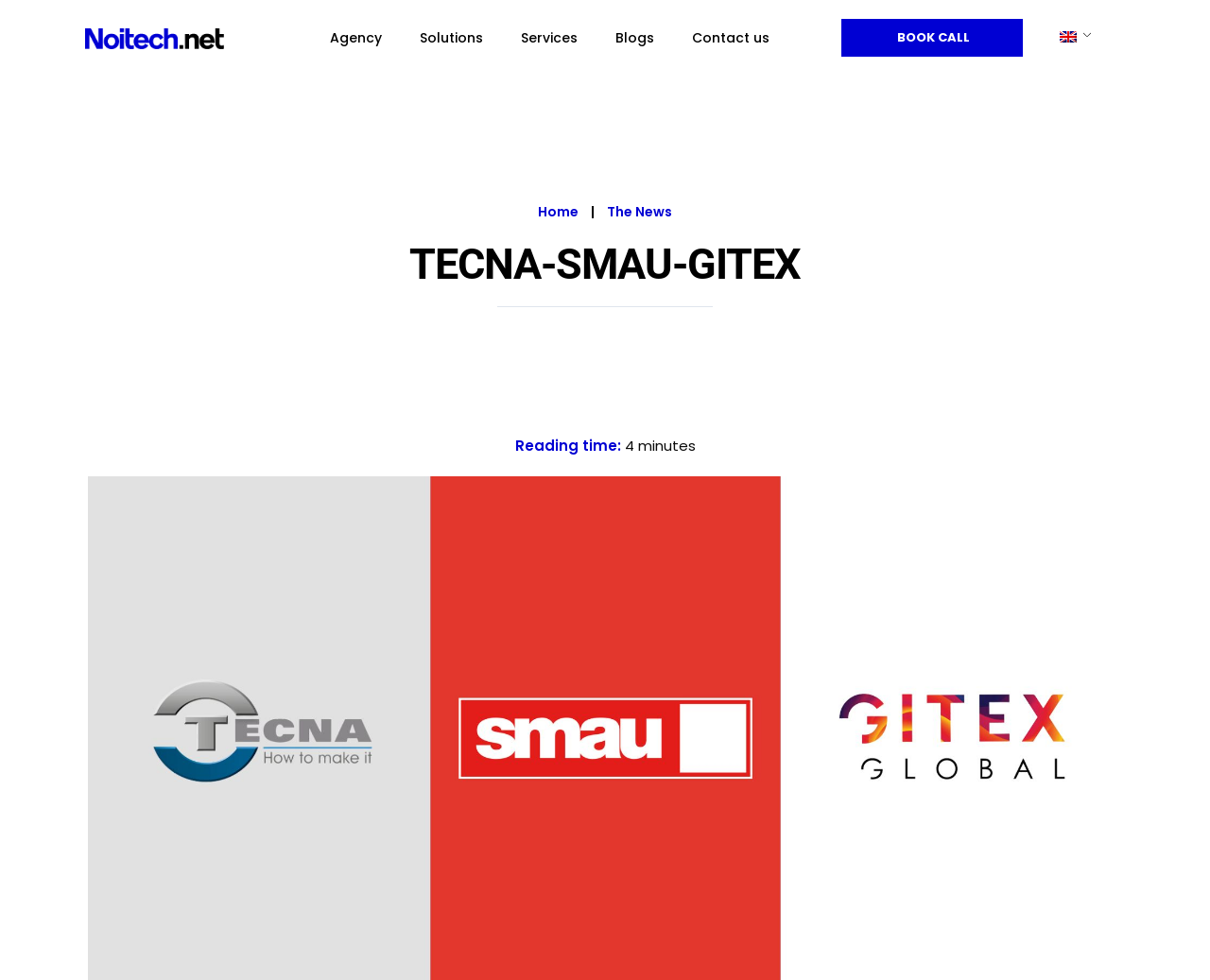Please use the details from the image to answer the following question comprehensively:
How many main navigation links are there?

There are five main navigation links: 'Agency', 'Solutions', 'Services', 'Blogs', and 'Contact us', which are located at the top of the webpage.